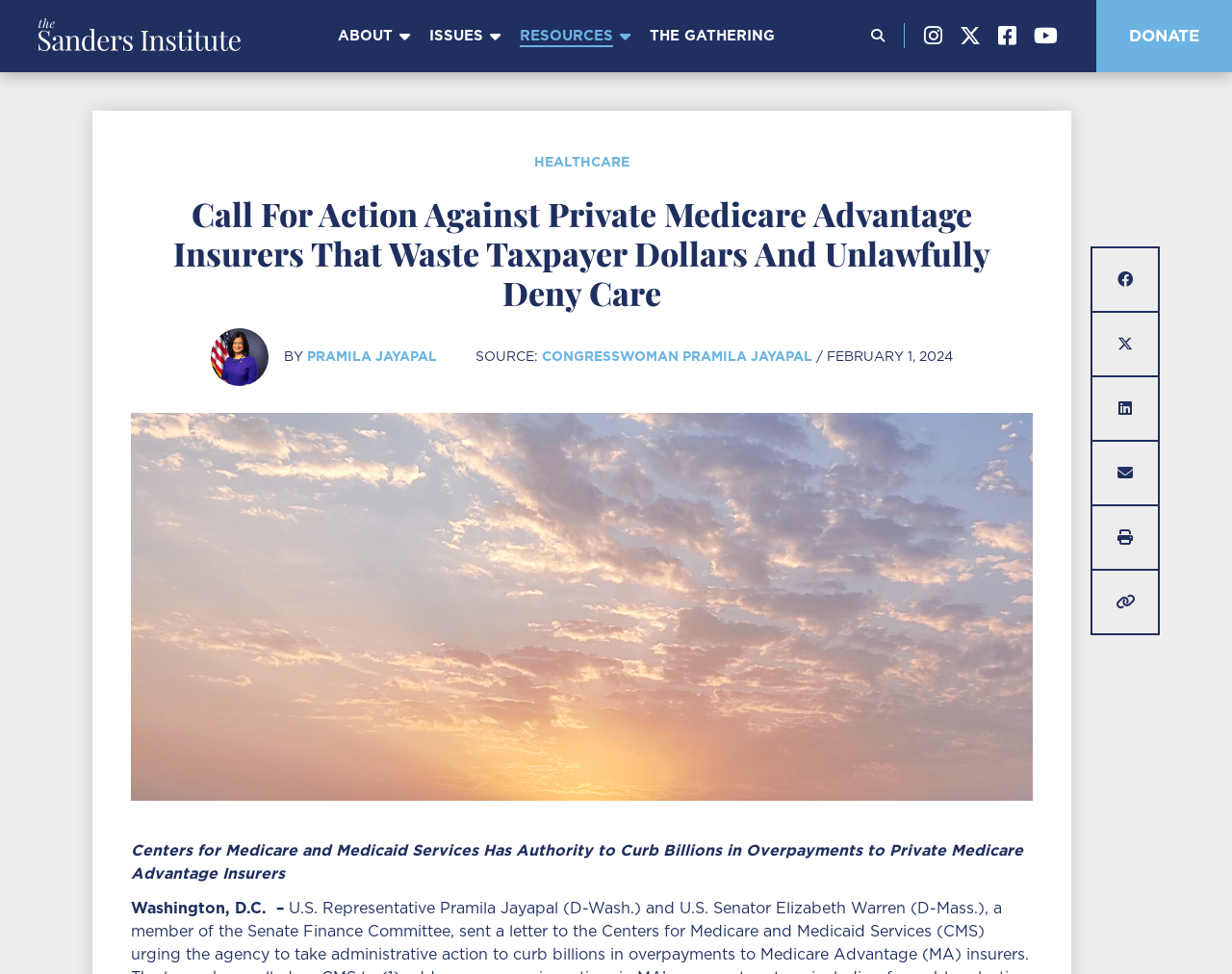Use a single word or phrase to answer the question: 
What is the name of the congresswoman mentioned in the article?

Pramila Jayapal